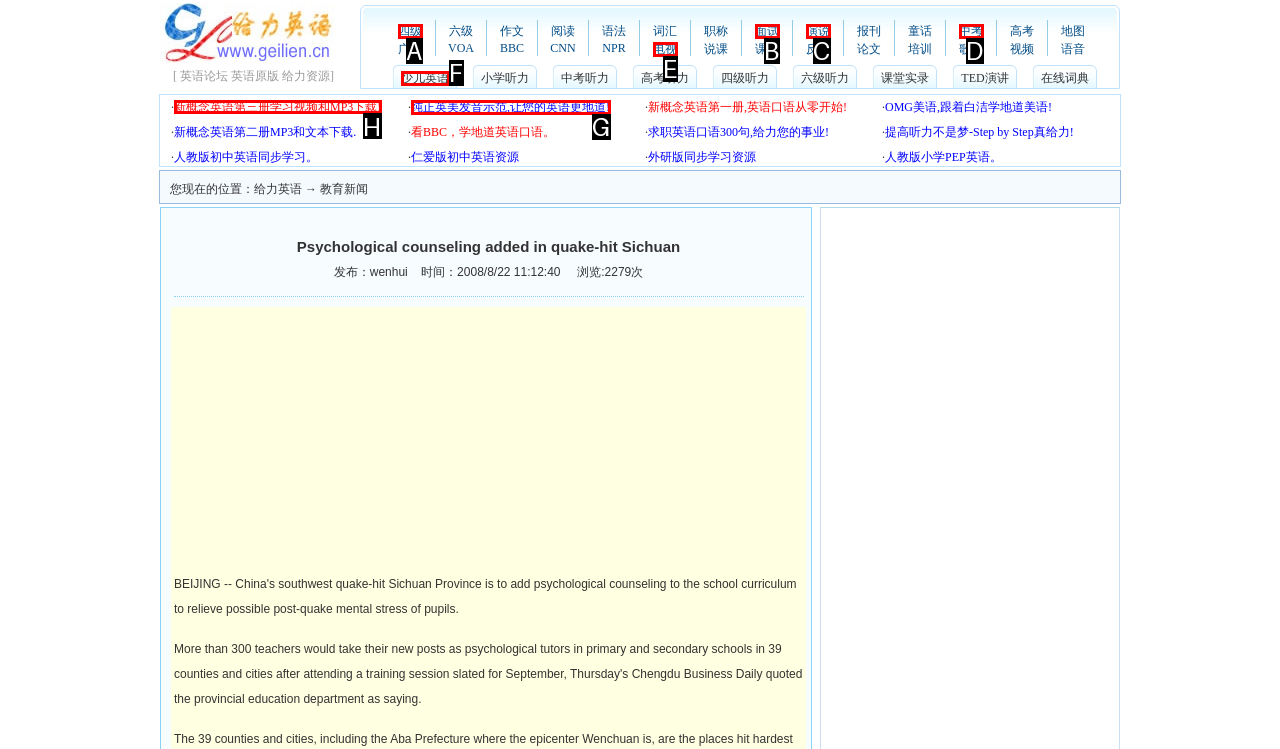Determine which HTML element to click to execute the following task: Browse the '新概念英语第三册学习视频和MP3下载!' resource Answer with the letter of the selected option.

H